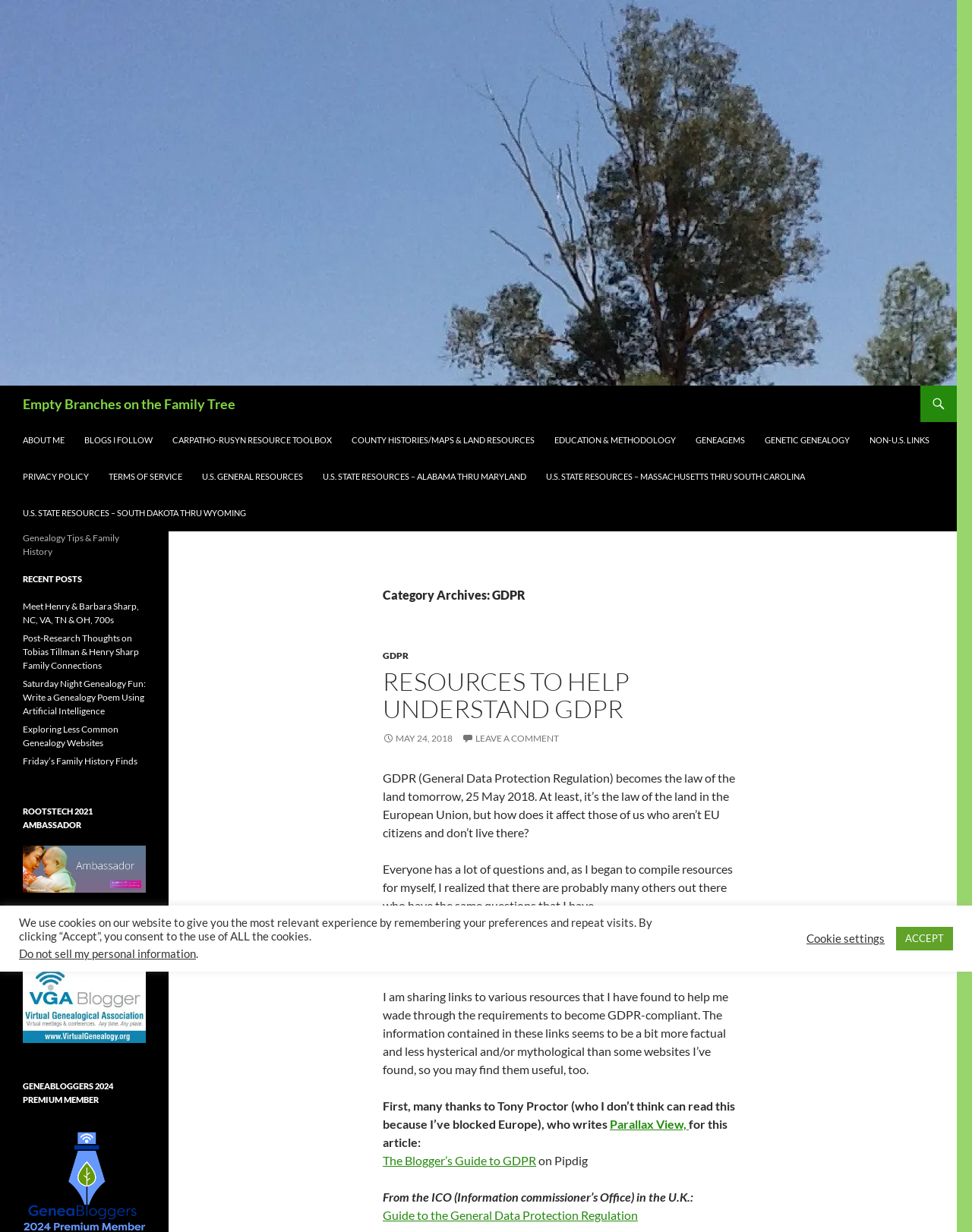Specify the bounding box coordinates of the region I need to click to perform the following instruction: "Visit the ABOUT ME page". The coordinates must be four float numbers in the range of 0 to 1, i.e., [left, top, right, bottom].

[0.014, 0.343, 0.076, 0.372]